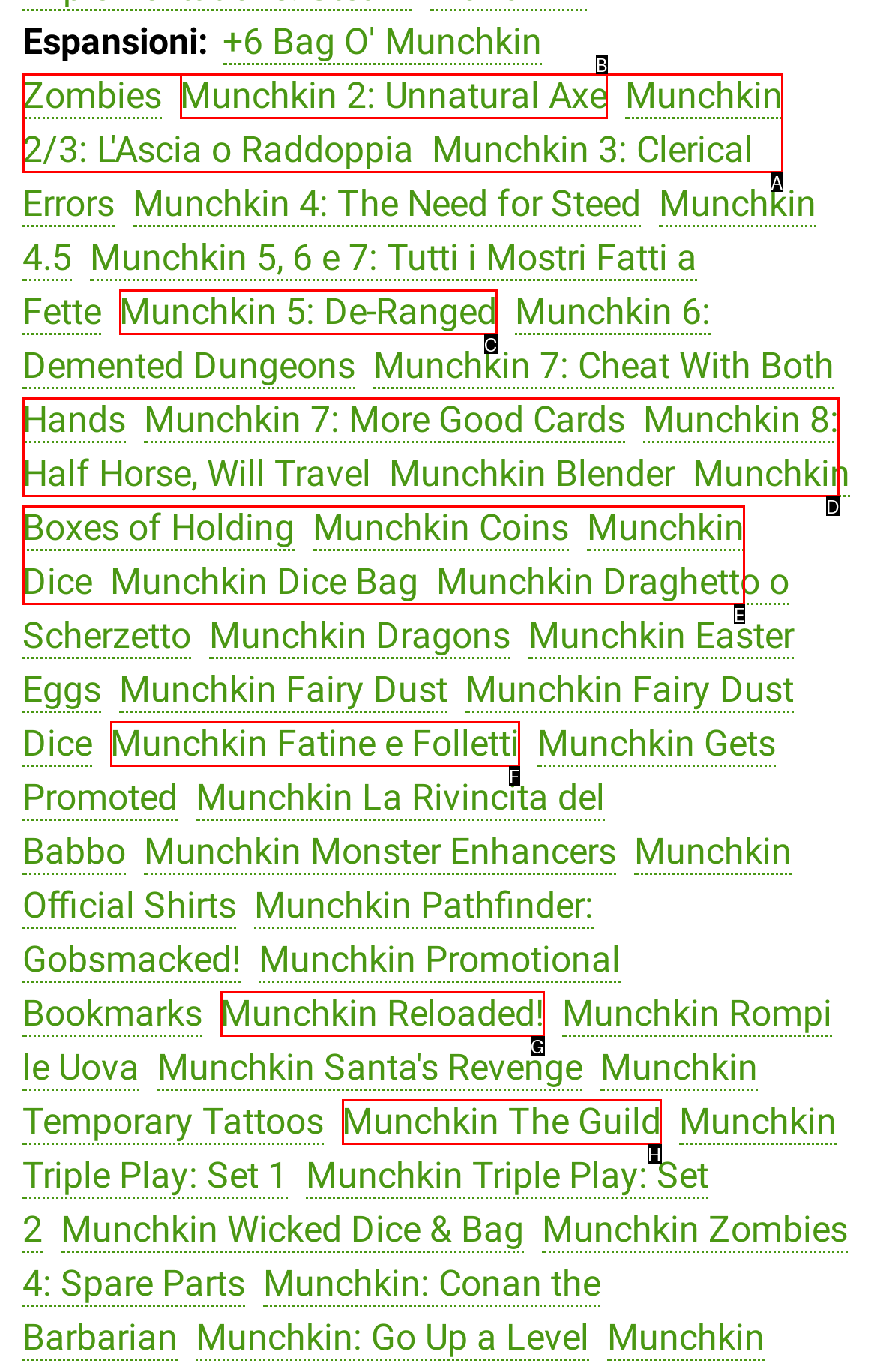Determine which HTML element fits the description: Munchkin Dice. Answer with the letter corresponding to the correct choice.

E